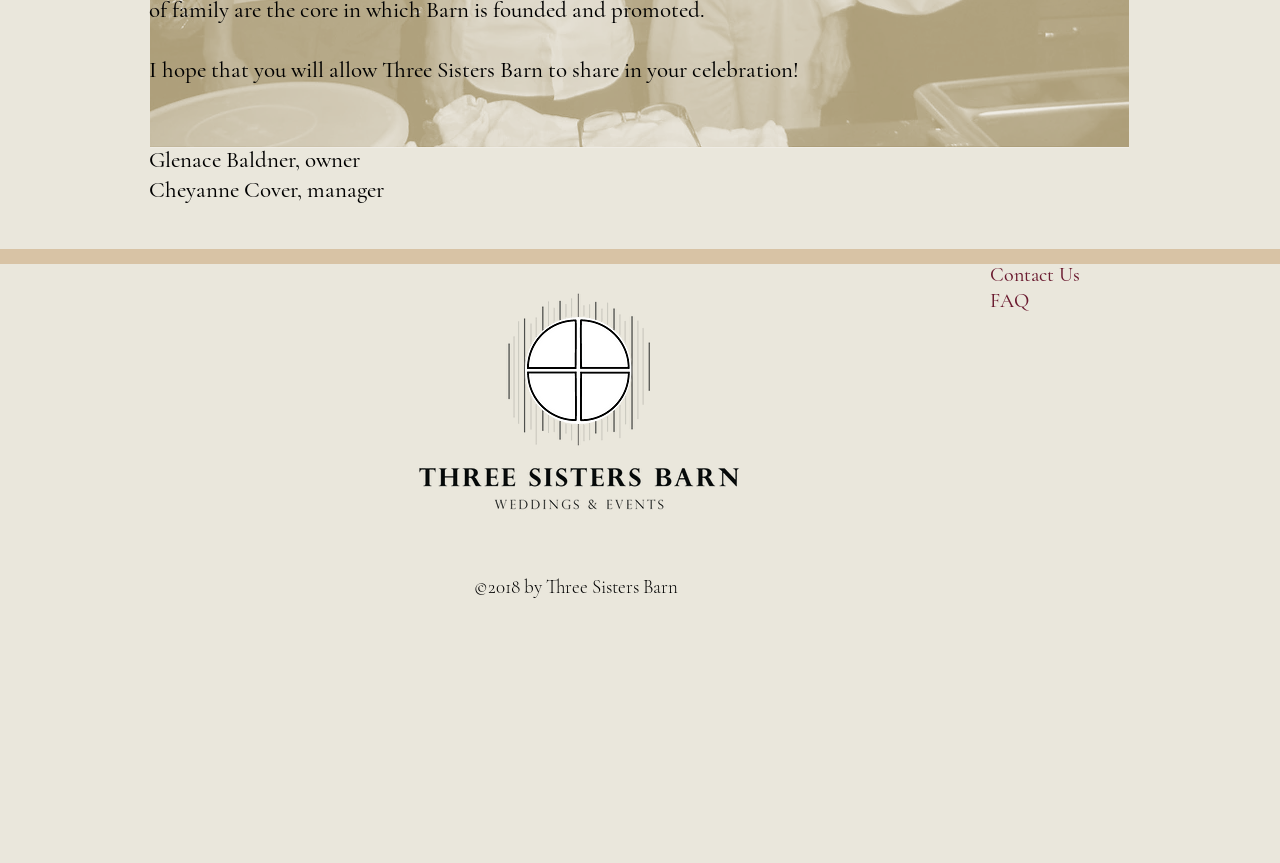Return the bounding box coordinates of the UI element that corresponds to this description: "Contact Us". The coordinates must be given as four float numbers in the range of 0 and 1, [left, top, right, bottom].

[0.773, 0.305, 0.844, 0.333]